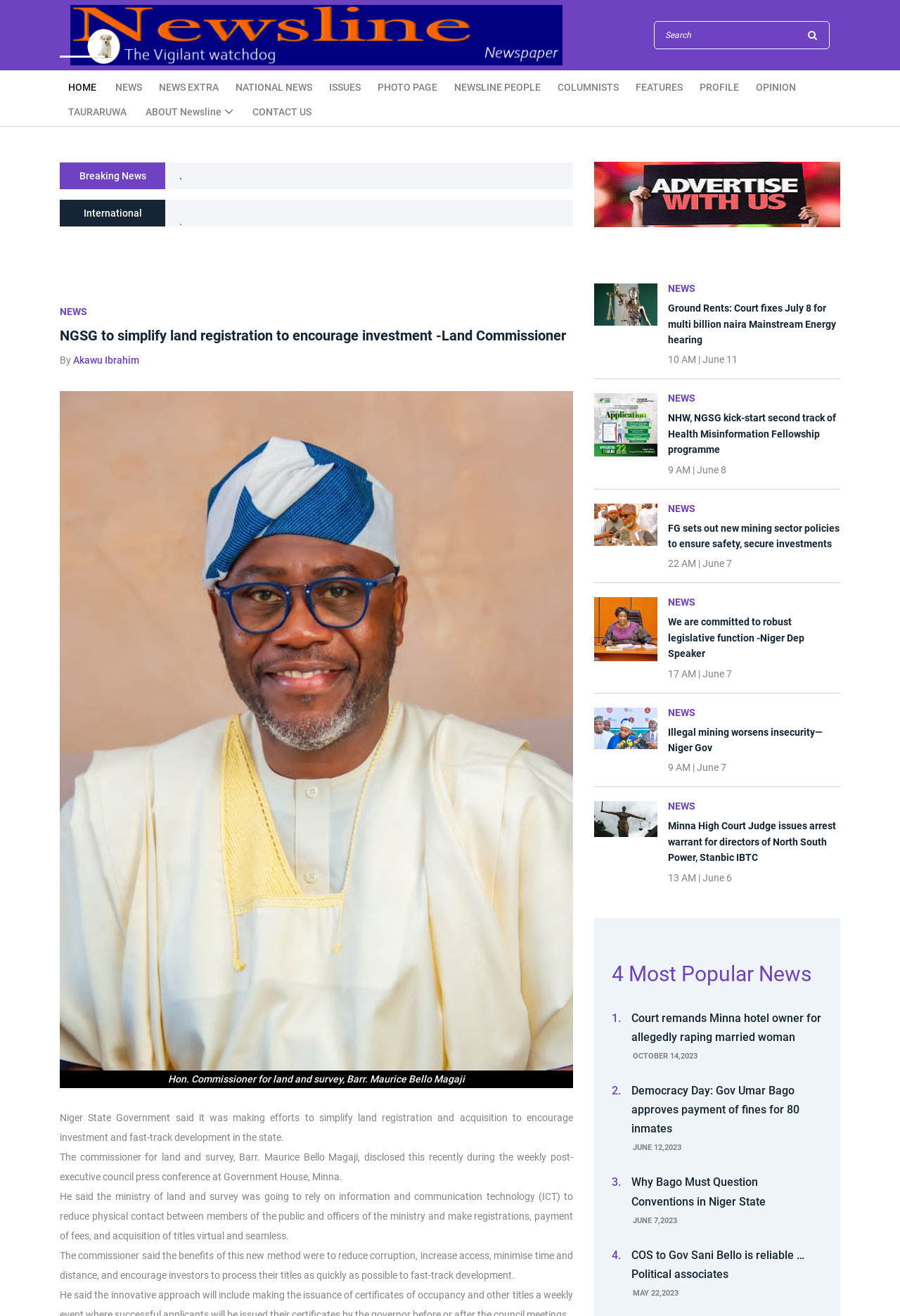What categories of news are available?
Answer the question in as much detail as possible.

By examining the links at the top of the webpage, I can see that there are various categories of news available, including HOME, NEWS, NEWS EXTRA, NATIONAL NEWS, ISSUES, PHOTO PAGE, and more.